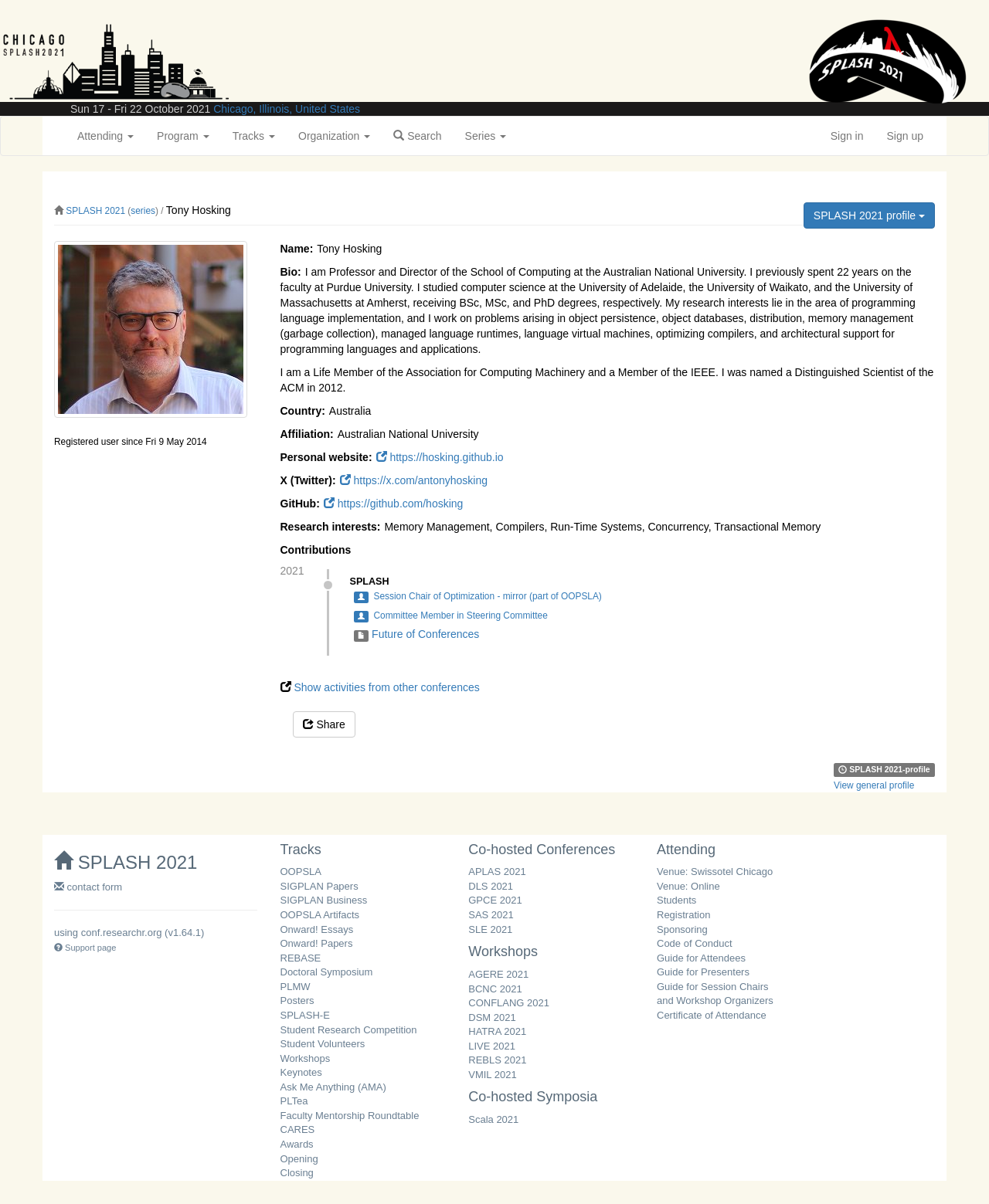Kindly determine the bounding box coordinates of the area that needs to be clicked to fulfill this instruction: "Contact".

[0.055, 0.732, 0.124, 0.741]